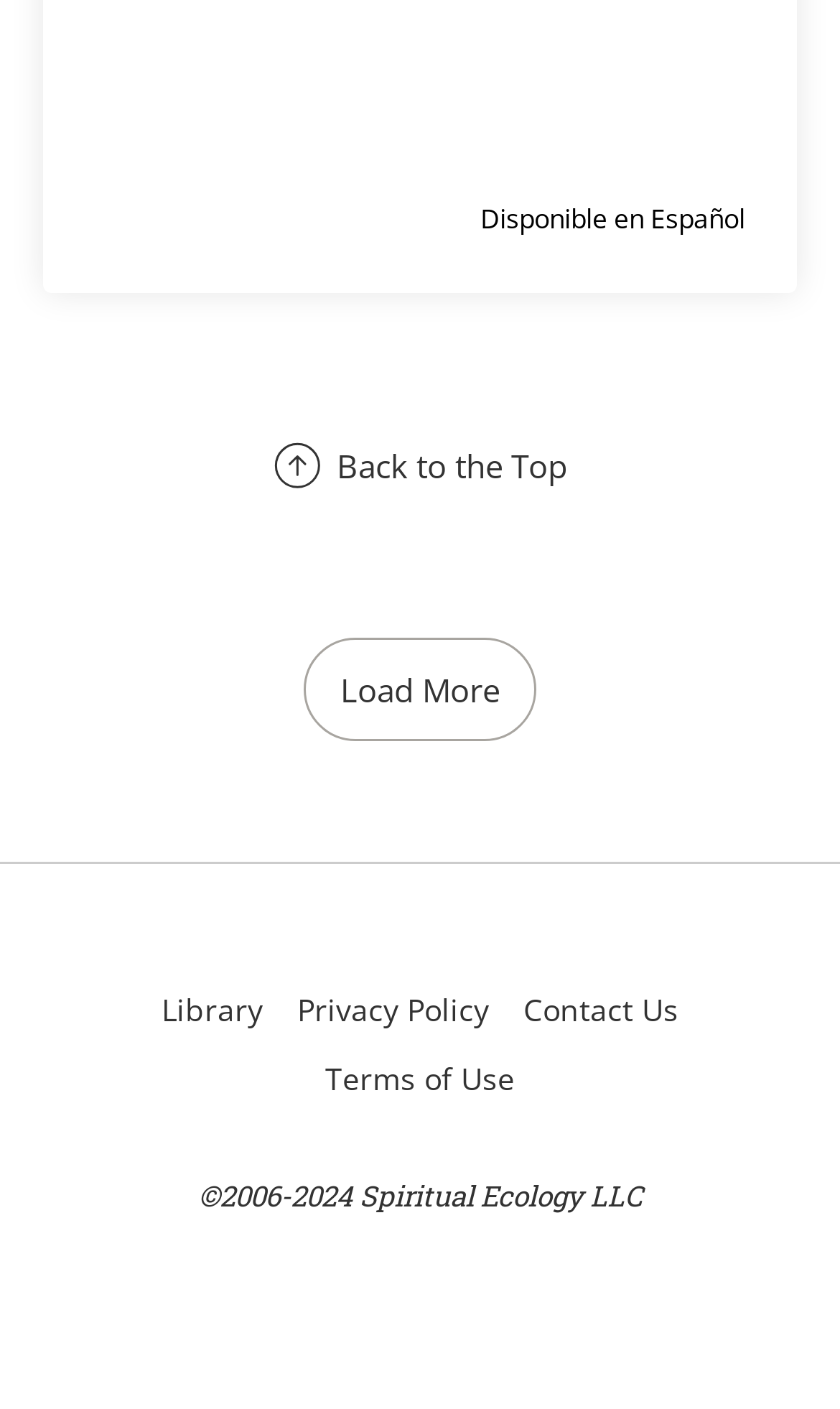Given the element description, predict the bounding box coordinates in the format (top-left x, top-left y, bottom-right x, bottom-right y). Make sure all values are between 0 and 1. Here is the element description: Back to the Top

[0.284, 0.294, 0.716, 0.367]